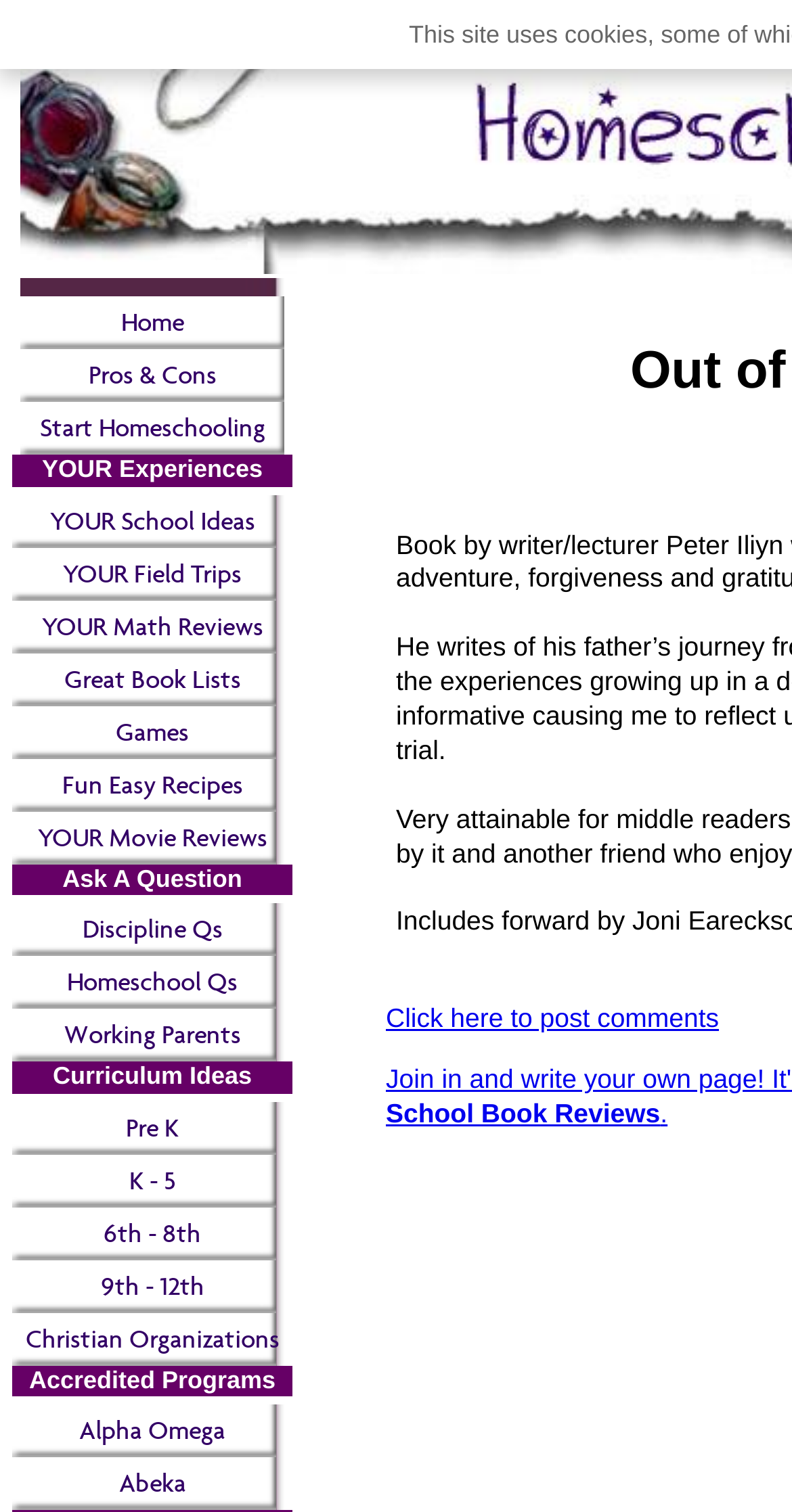Answer succinctly with a single word or phrase:
What is the category of the link 'YOUR Experiences'?

Homeschooling